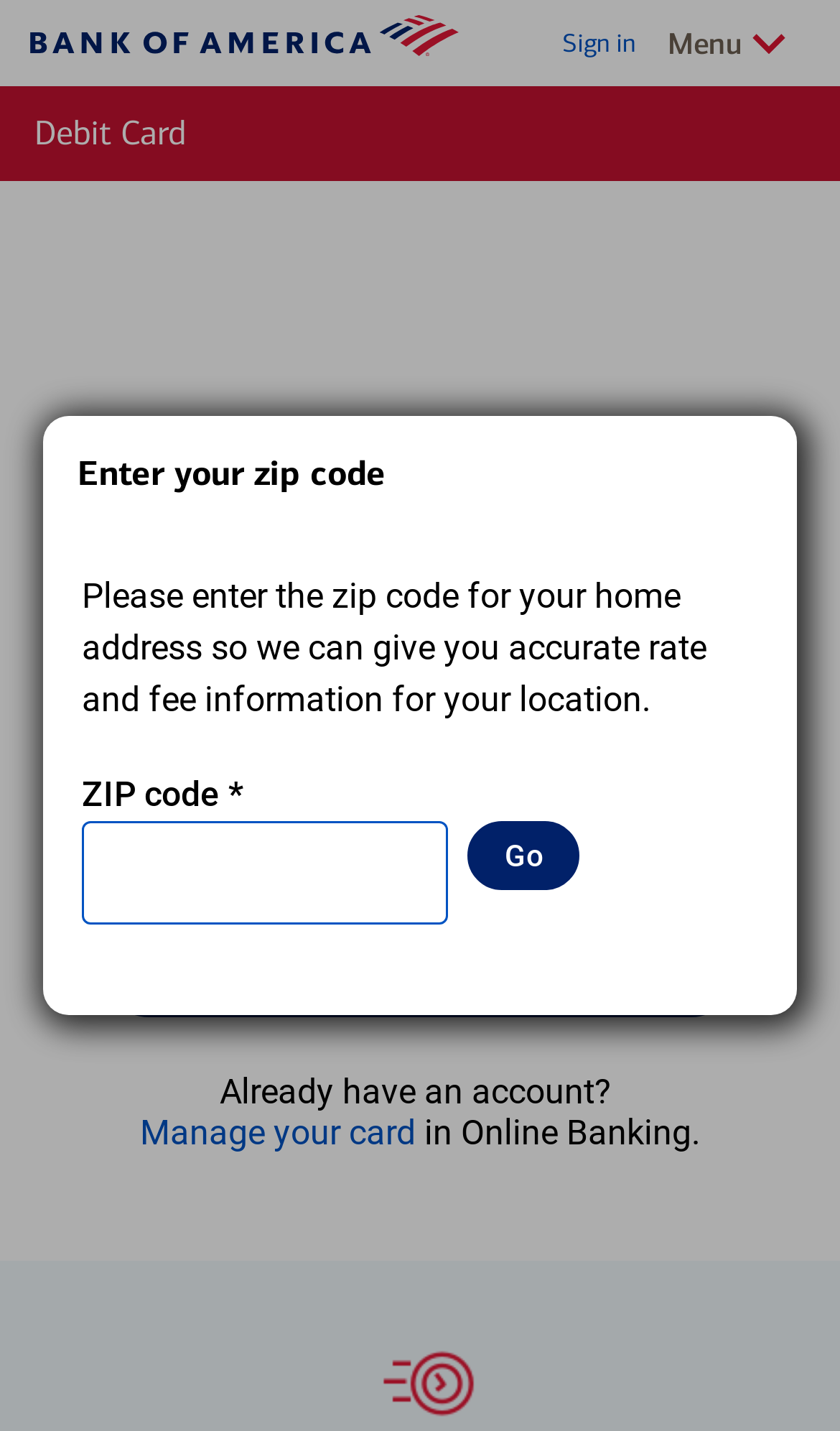Determine the bounding box coordinates for the HTML element described here: "Explore Advantage Banking".

[0.123, 0.647, 0.877, 0.711]